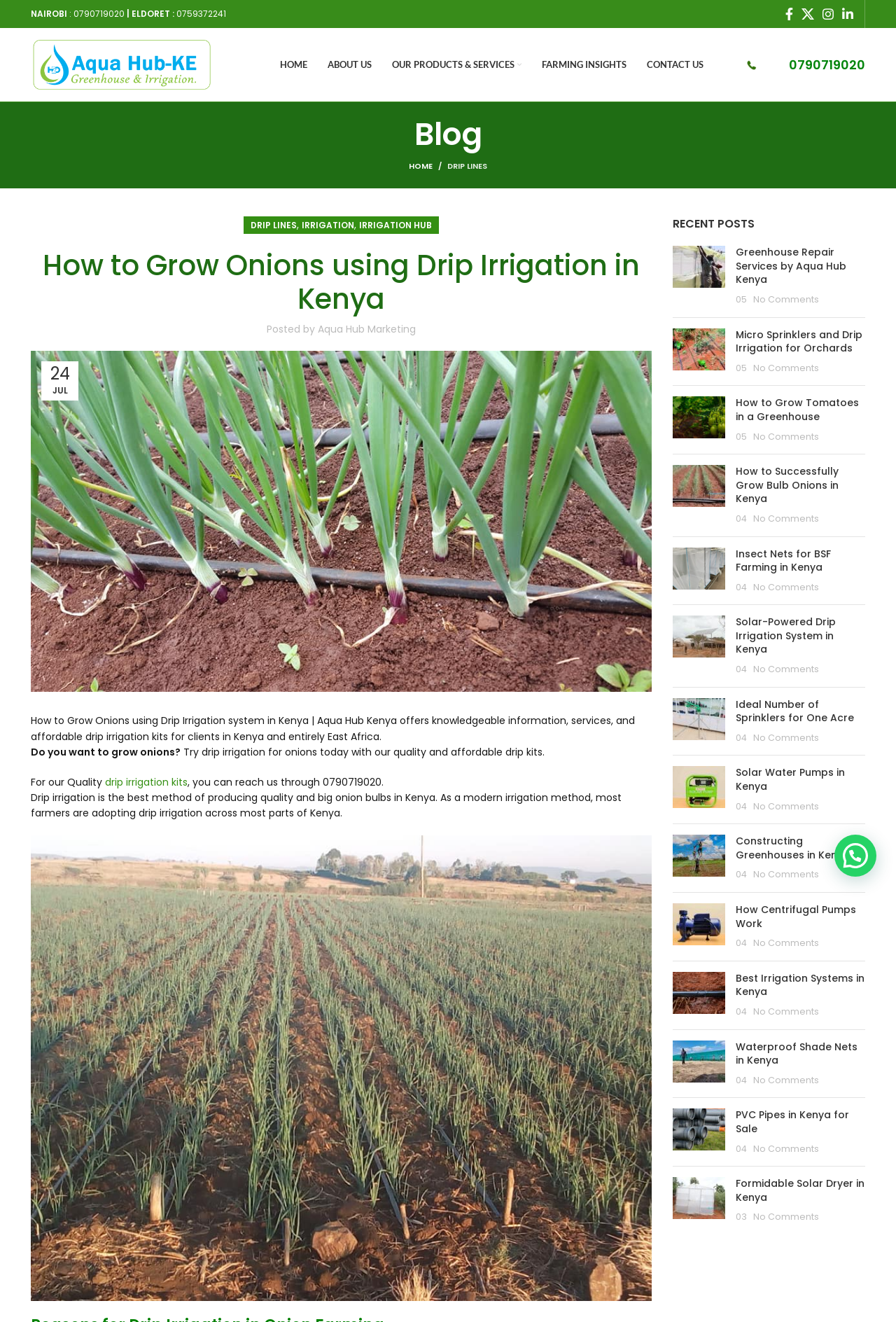Offer a meticulous description of the webpage's structure and content.

The webpage is about growing onions using drip irrigation in Kenya, provided by Aqua Hub Kenya. At the top, there is a navigation menu with links to "HOME", "ABOUT US", "OUR PRODUCTS & SERVICES", "FARMING INSIGHTS", and "CONTACT US". Below the navigation menu, there is a section with the title "How to Grow Onions using Drip Irrigation in Kenya" and a brief introduction to the topic.

On the left side, there is a sidebar with social media links, a site logo, and a section titled "RECENT POSTS" that lists several blog posts with thumbnails, titles, and dates. Each post has a "No Comments" link below it.

On the right side, there is a section with contact information, including a phone number and a link to buy drip irrigation kits. Below this section, there is a detailed article about growing onions using drip irrigation, with several paragraphs of text and an image.

At the bottom of the page, there are four columns of links to other blog posts, each with a thumbnail and a title. The posts are related to farming and irrigation, and each has a date and a "No Comments" link below it.